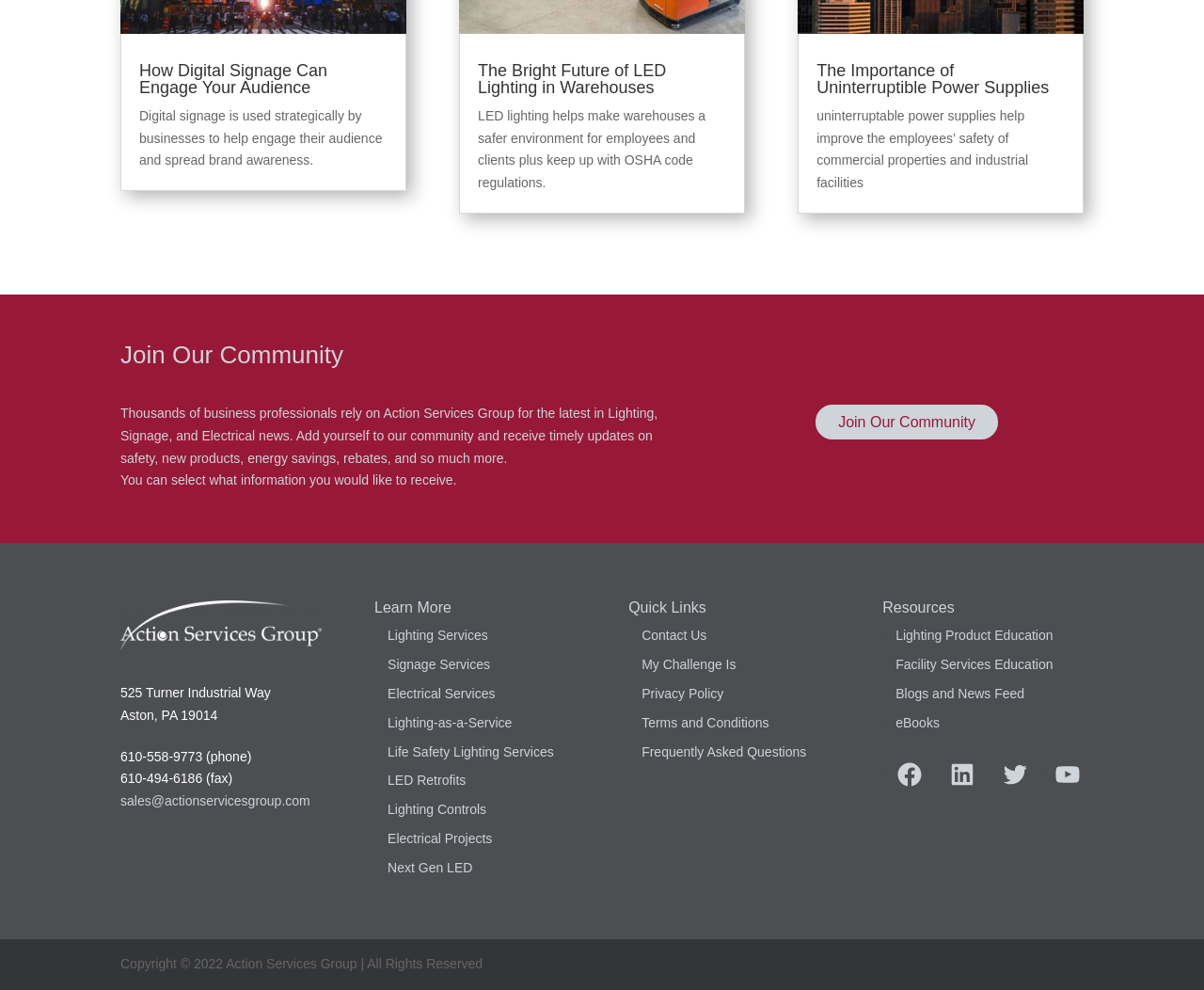How many services are listed under 'Learn More'?
Provide an in-depth and detailed explanation in response to the question.

I counted the number of links listed under the 'Learn More' heading, which includes 'Lighting Services', 'Signage Services', 'Electrical Services', 'Lighting-as-a-Service', 'Life Safety Lighting Services', 'LED Retrofits', and 'Lighting Controls'. There are 7 services in total.